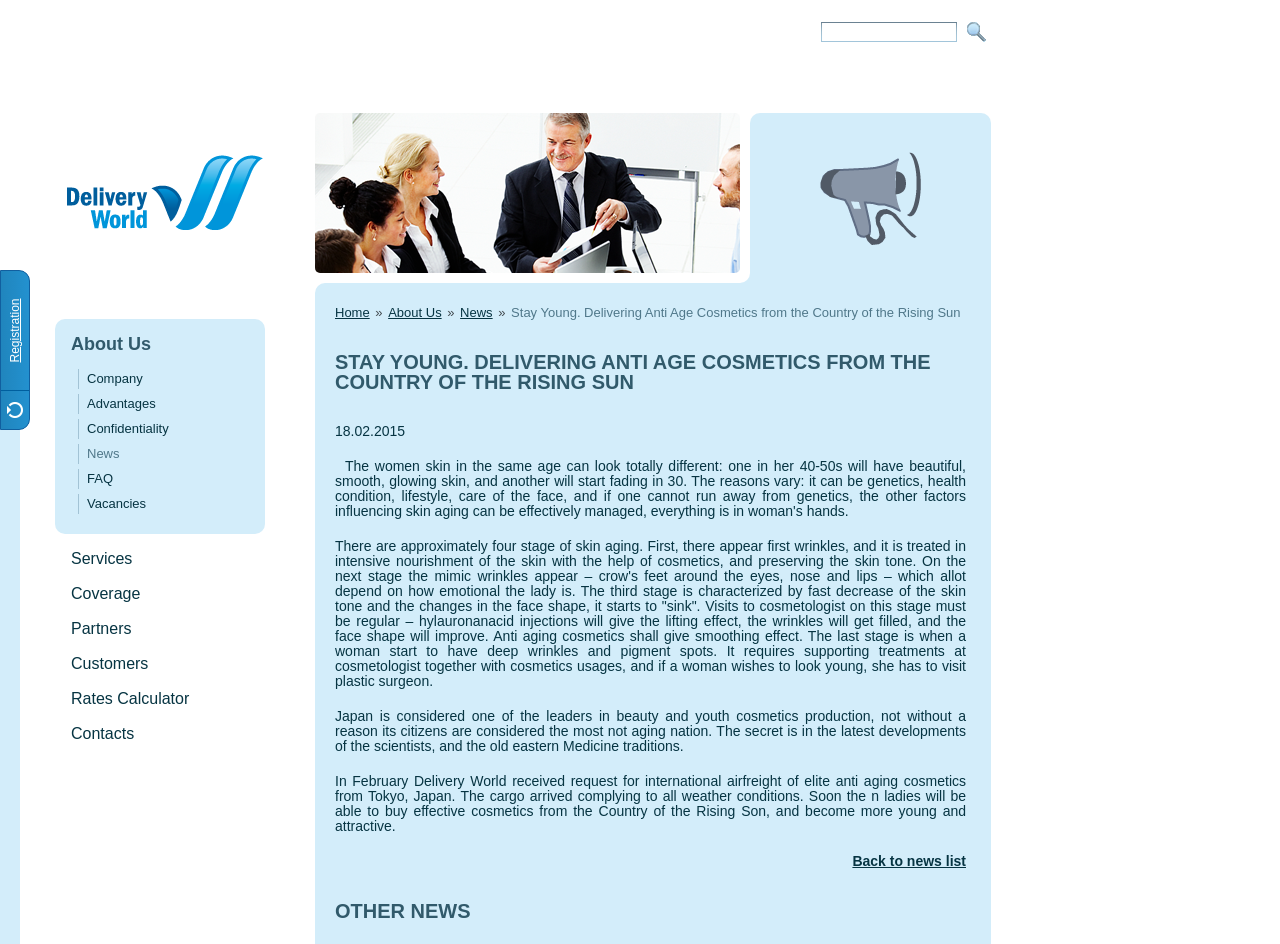Consider the image and give a detailed and elaborate answer to the question: 
What is the topic of the latest news?

The latest news is about the delivery of elite anti aging cosmetics from Tokyo, Japan, as mentioned in the static text 'In February Delivery World received request for international airfreight of elite anti aging cosmetics from Tokyo, Japan...'.